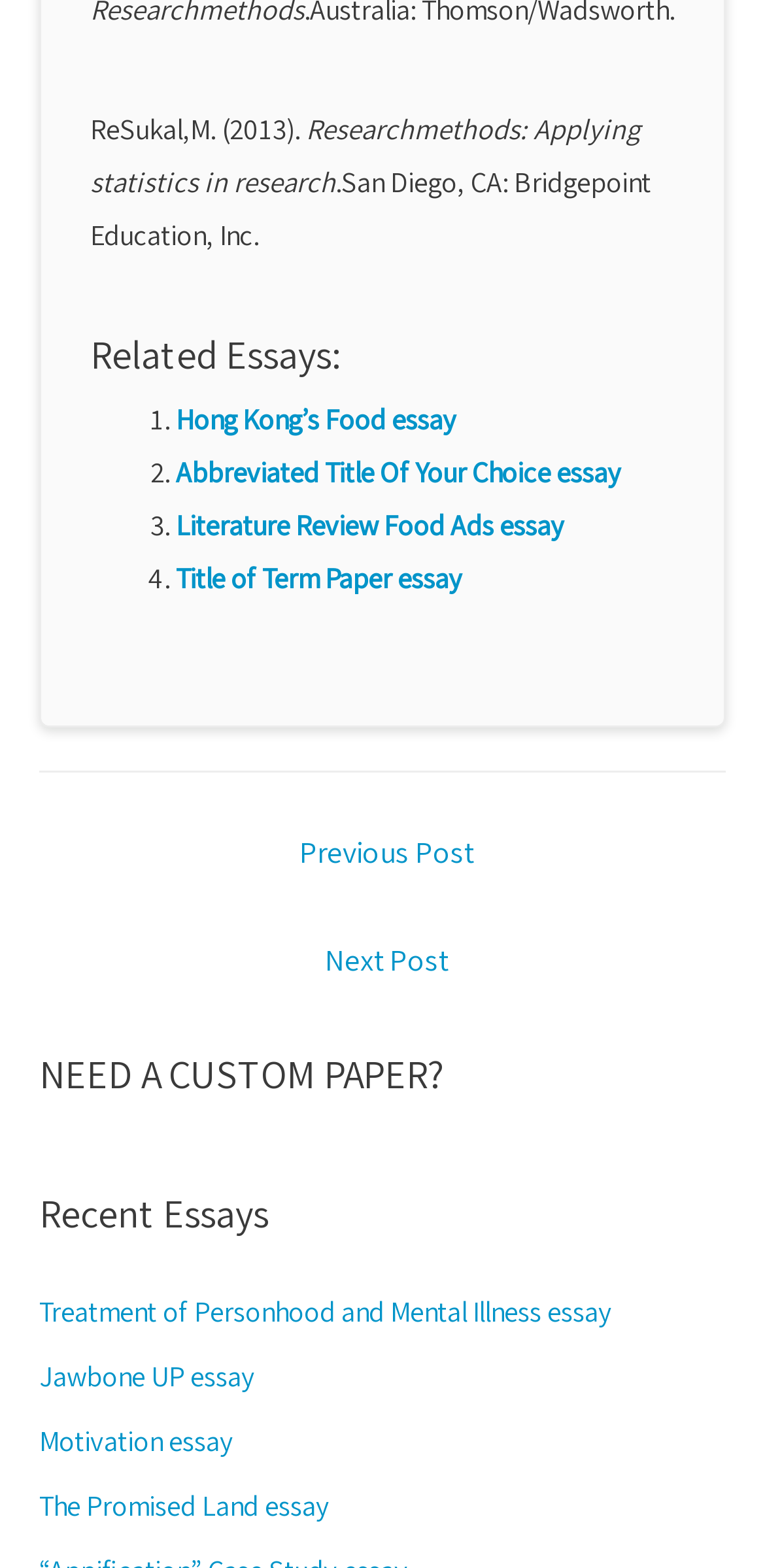Please find the bounding box coordinates of the element that must be clicked to perform the given instruction: "Click on 'Treatment of Personhood and Mental Illness essay'". The coordinates should be four float numbers from 0 to 1, i.e., [left, top, right, bottom].

[0.051, 0.825, 0.8, 0.848]